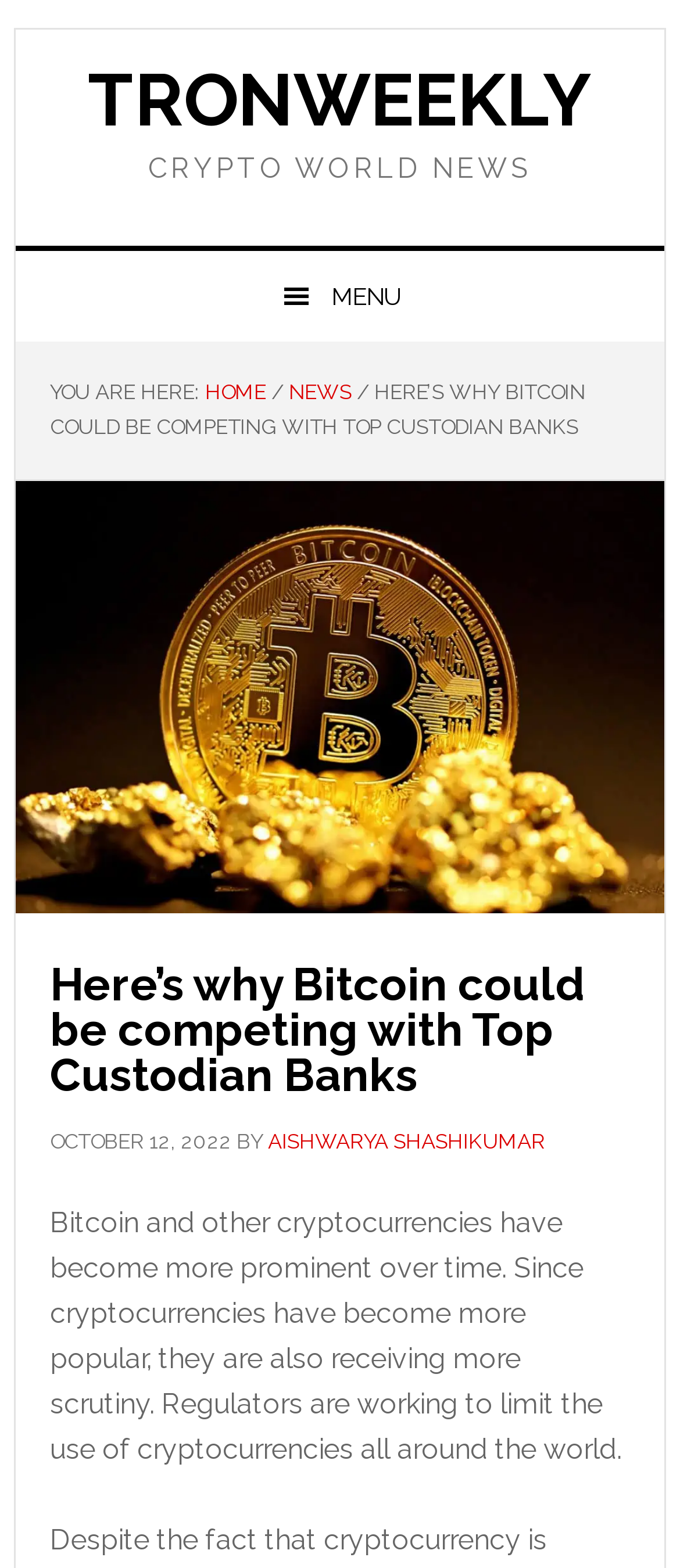What is the category of the article?
Using the image as a reference, give a one-word or short phrase answer.

NEWS